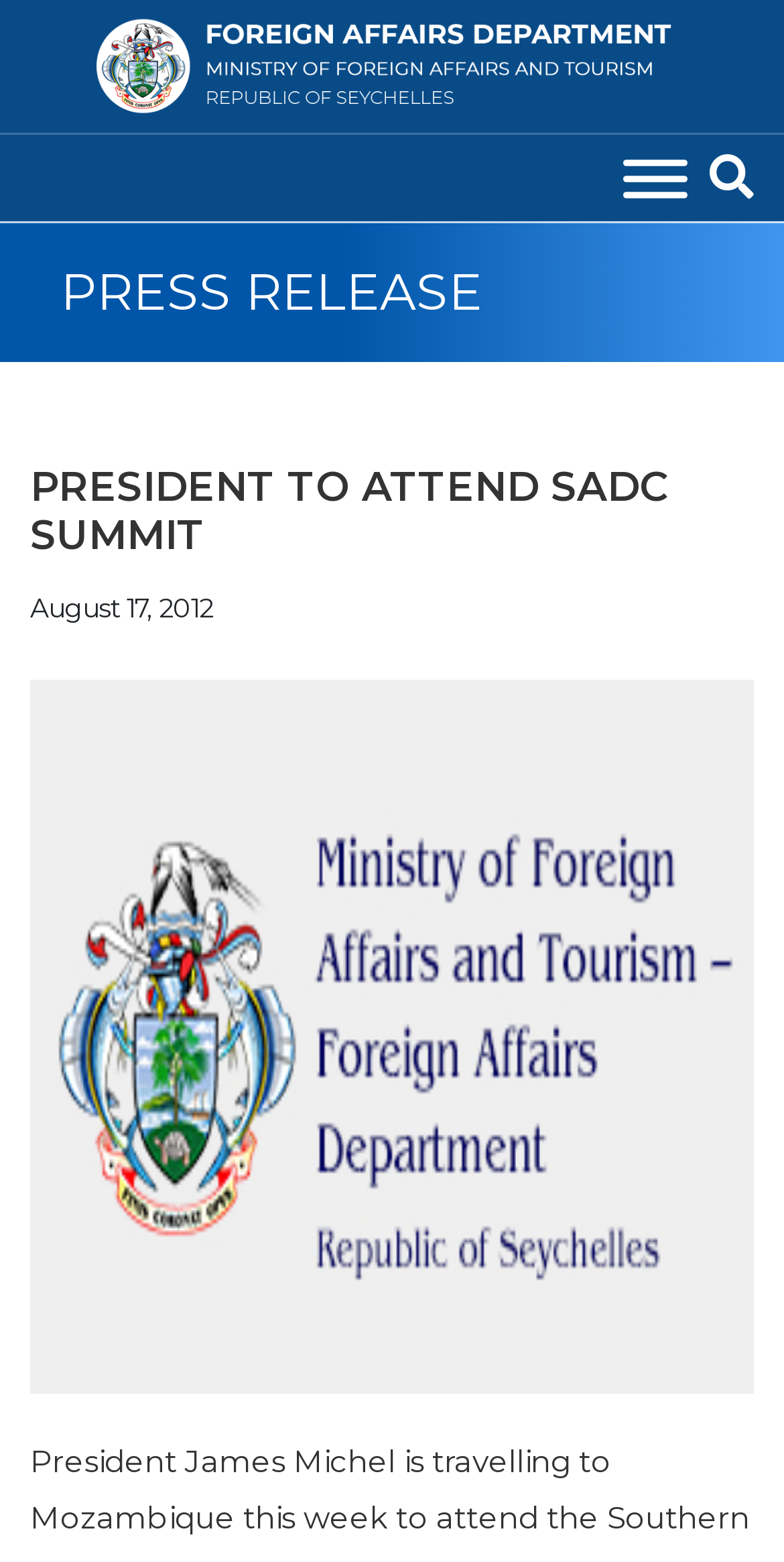Kindly respond to the following question with a single word or a brief phrase: 
What is the date mentioned in the press release?

August 17, 2012